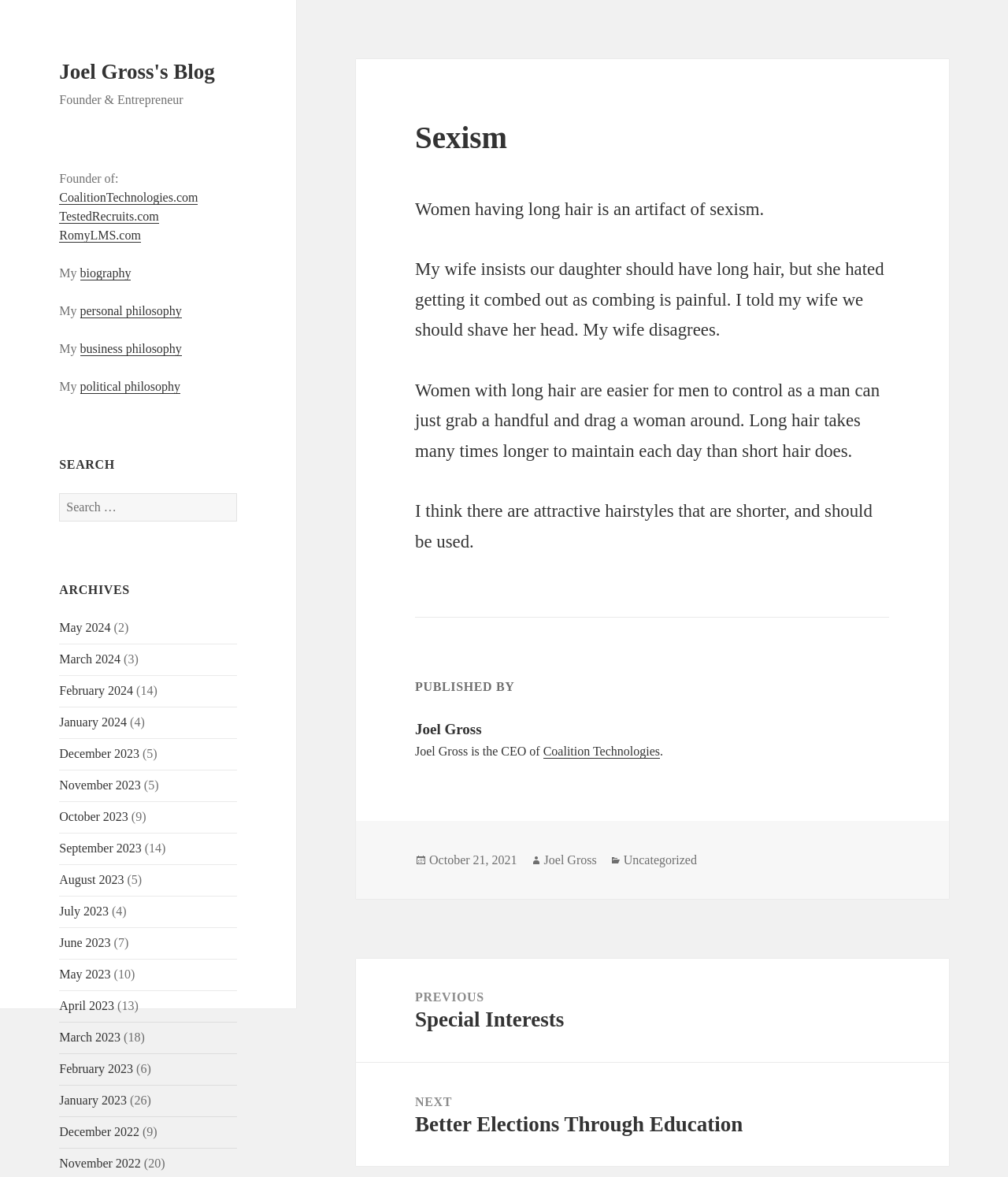Give a concise answer using only one word or phrase for this question:
What is the previous post?

Special Interests